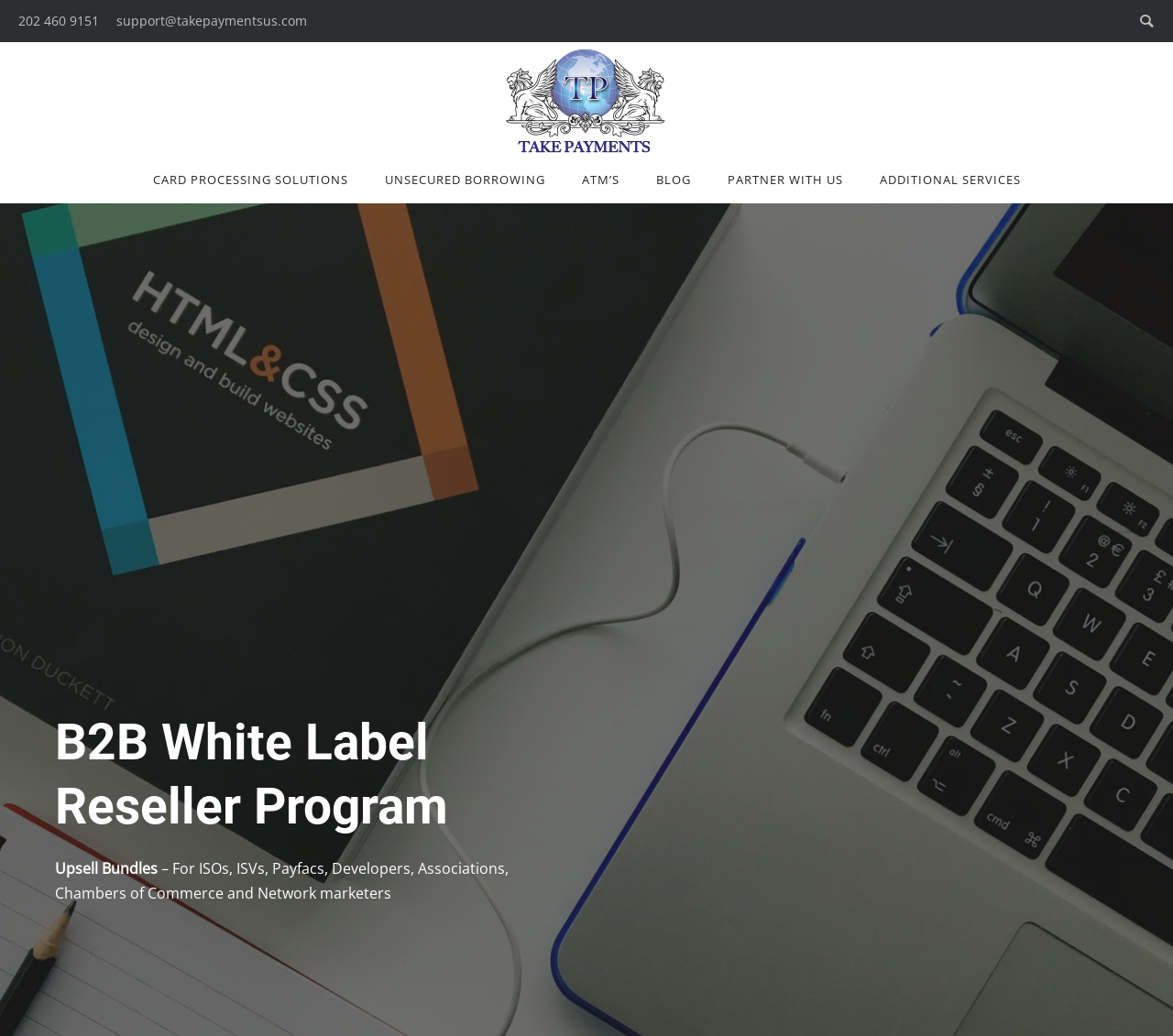What are the main categories of services offered?
Based on the image, provide a one-word or brief-phrase response.

CARD PROCESSING SOLUTIONS, UNSECURED BORROWING, ATM'S, BLOG, PARTNER WITH US, ADDITIONAL SERVICES